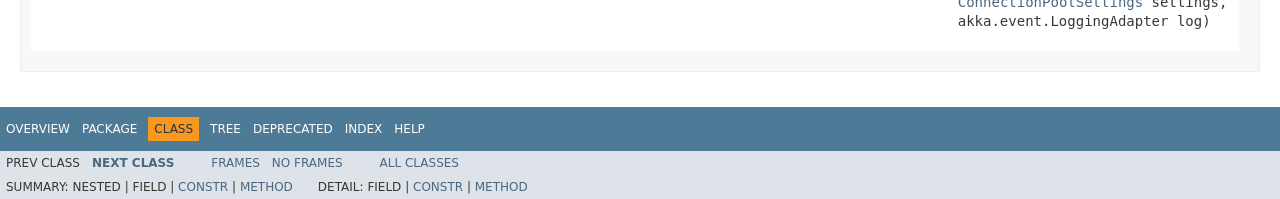Answer the following query concisely with a single word or phrase:
What is the first navigation link?

OVERVIEW